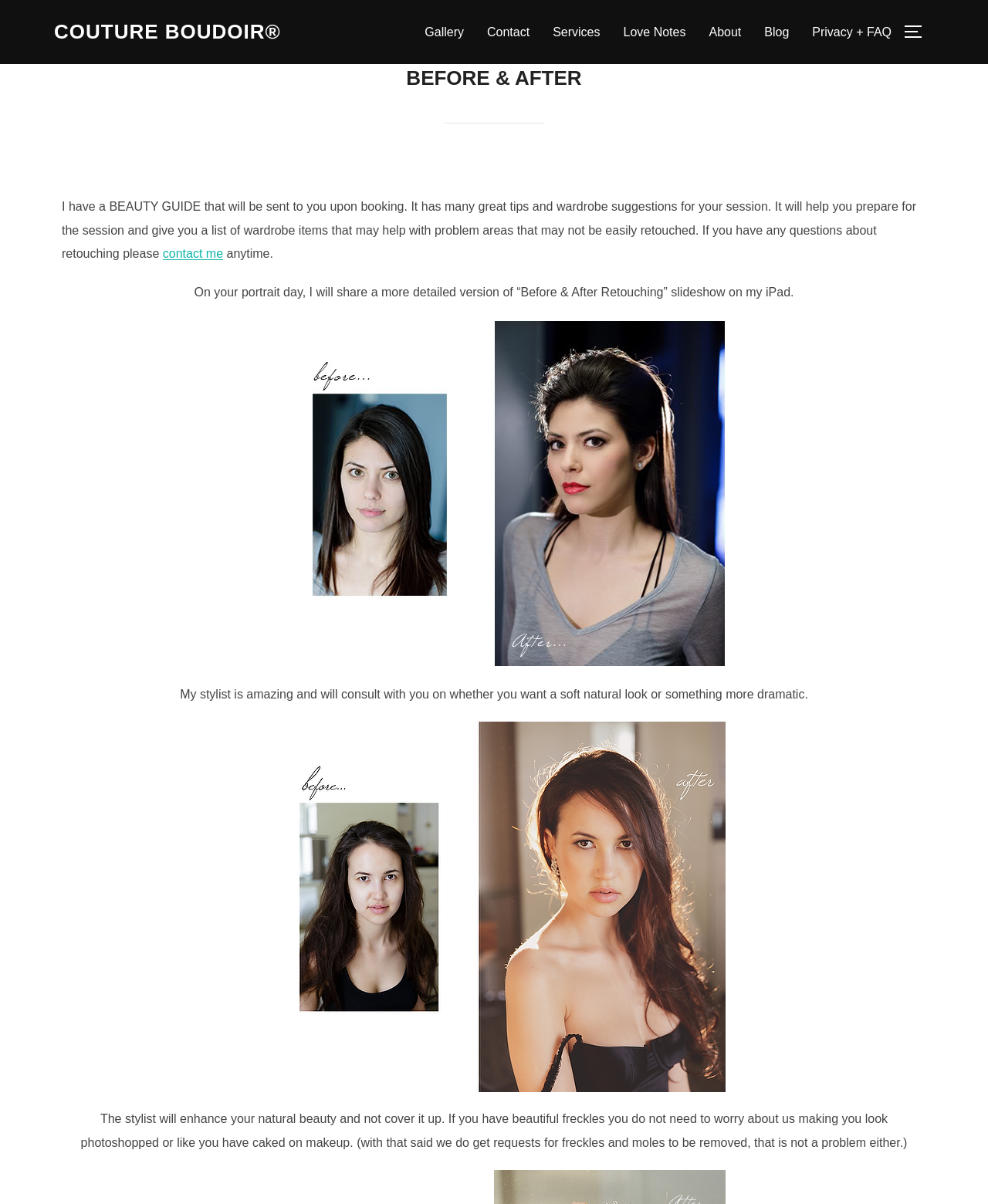Answer in one word or a short phrase: 
What is shown in the 'Before & After Retouching' slideshow?

Detailed version